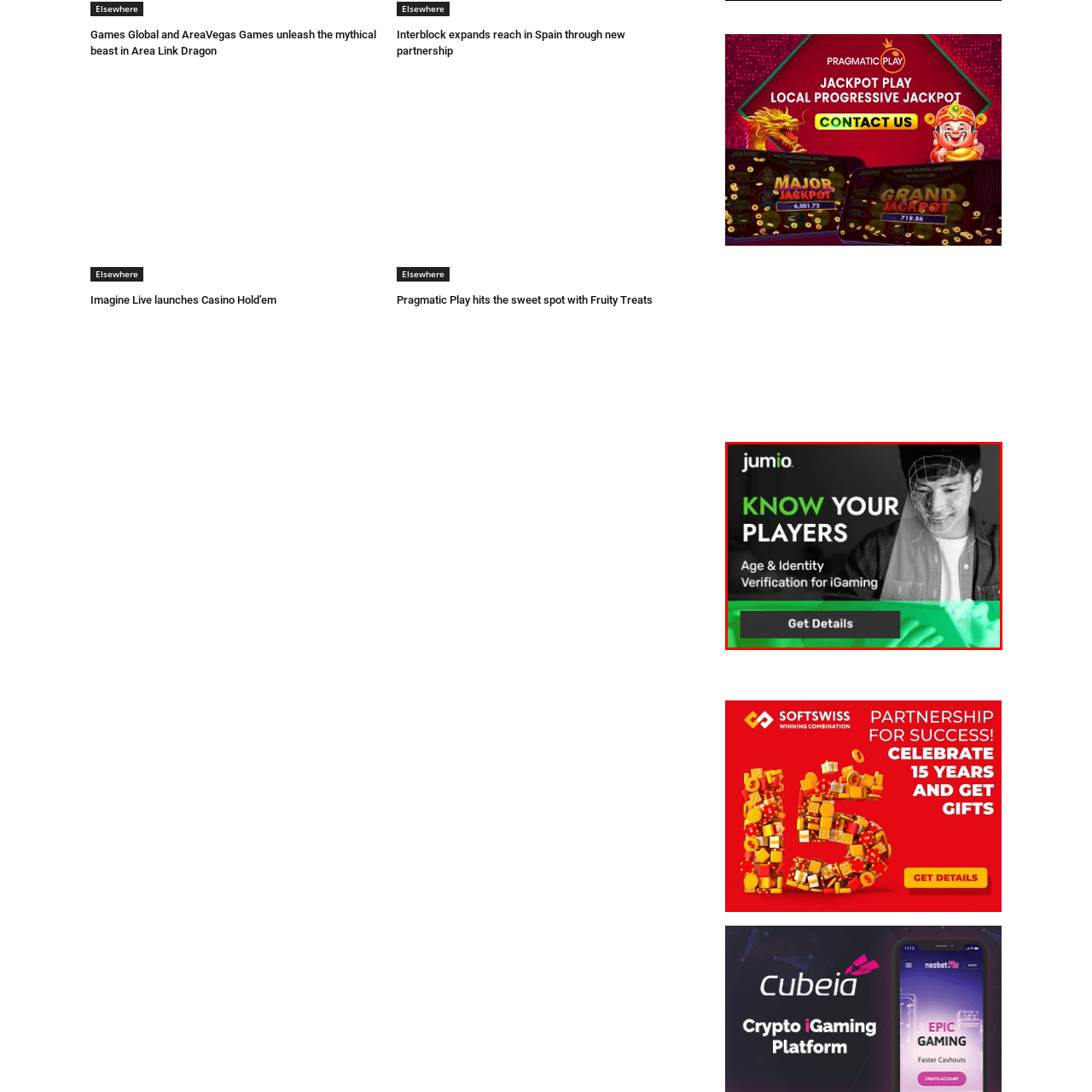View the image inside the red-bordered box and answer the given question using a single word or phrase:
What technology is highlighted in the image?

Facial recognition